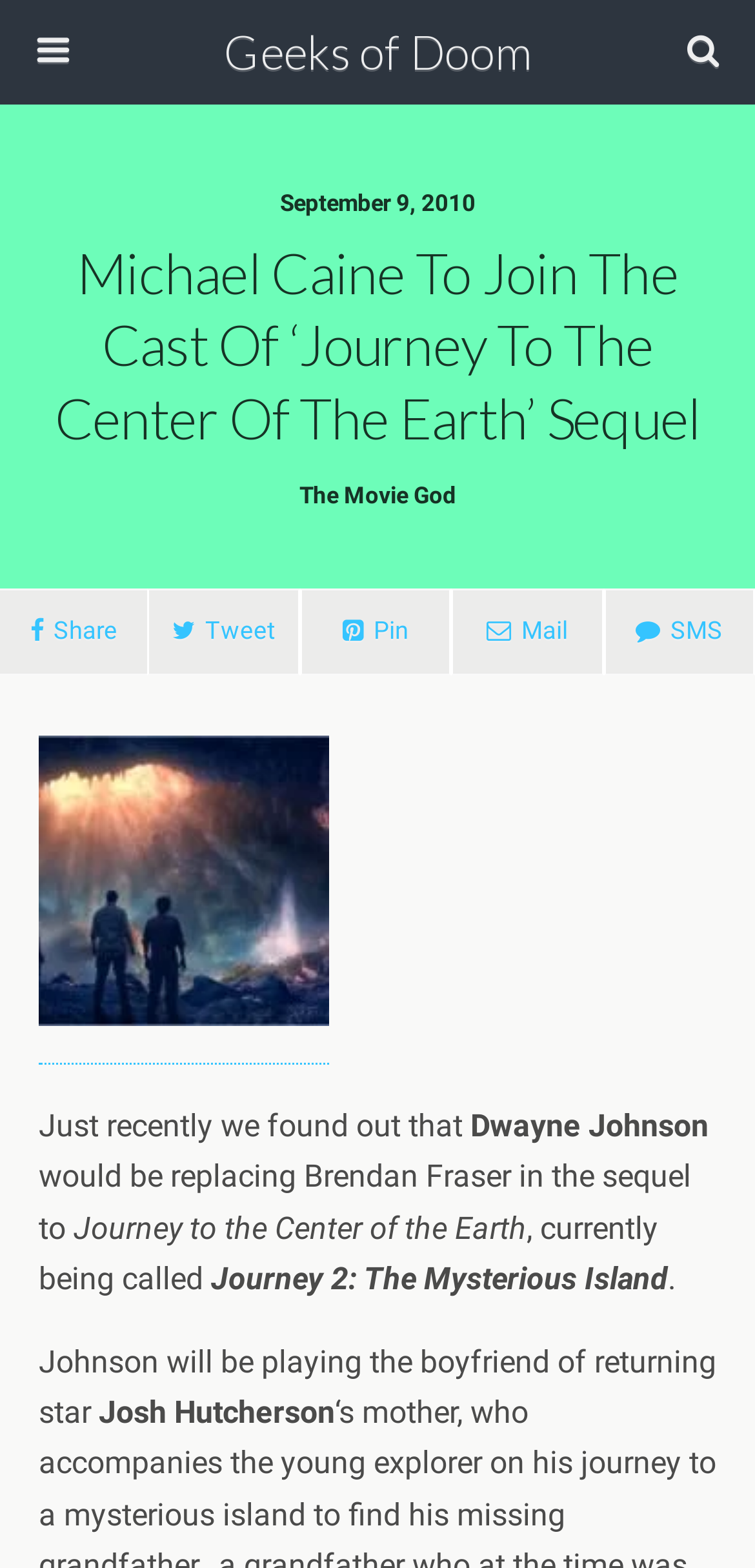Pinpoint the bounding box coordinates of the element to be clicked to execute the instruction: "Read more about Journey to the Center of the Earth".

[0.051, 0.654, 0.436, 0.679]